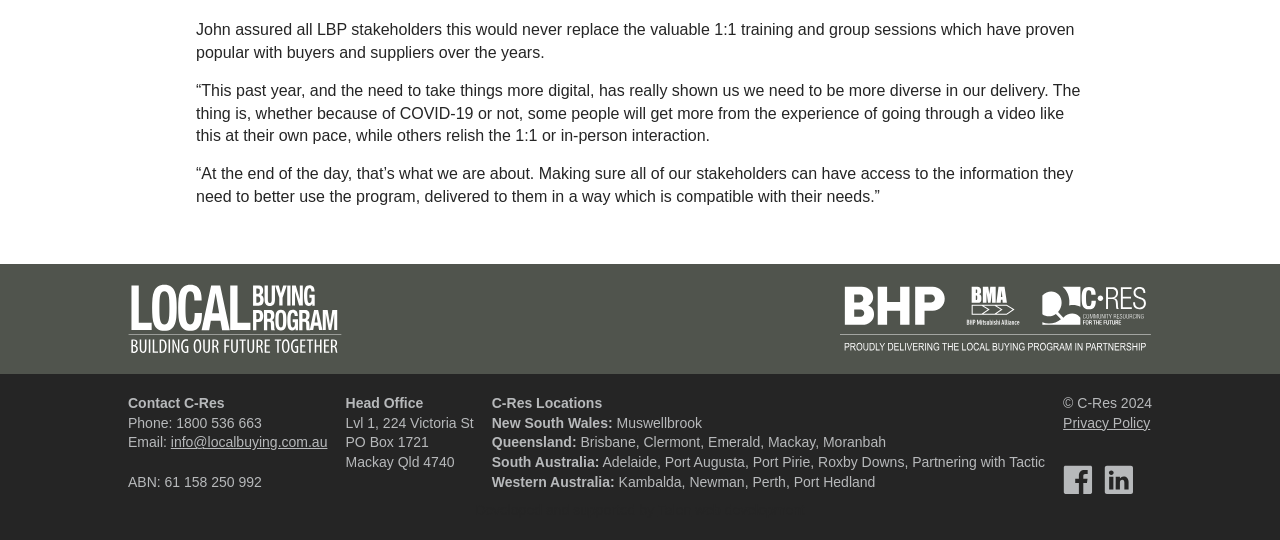Provide a one-word or short-phrase response to the question:
What is the year of the copyright mentioned?

2024